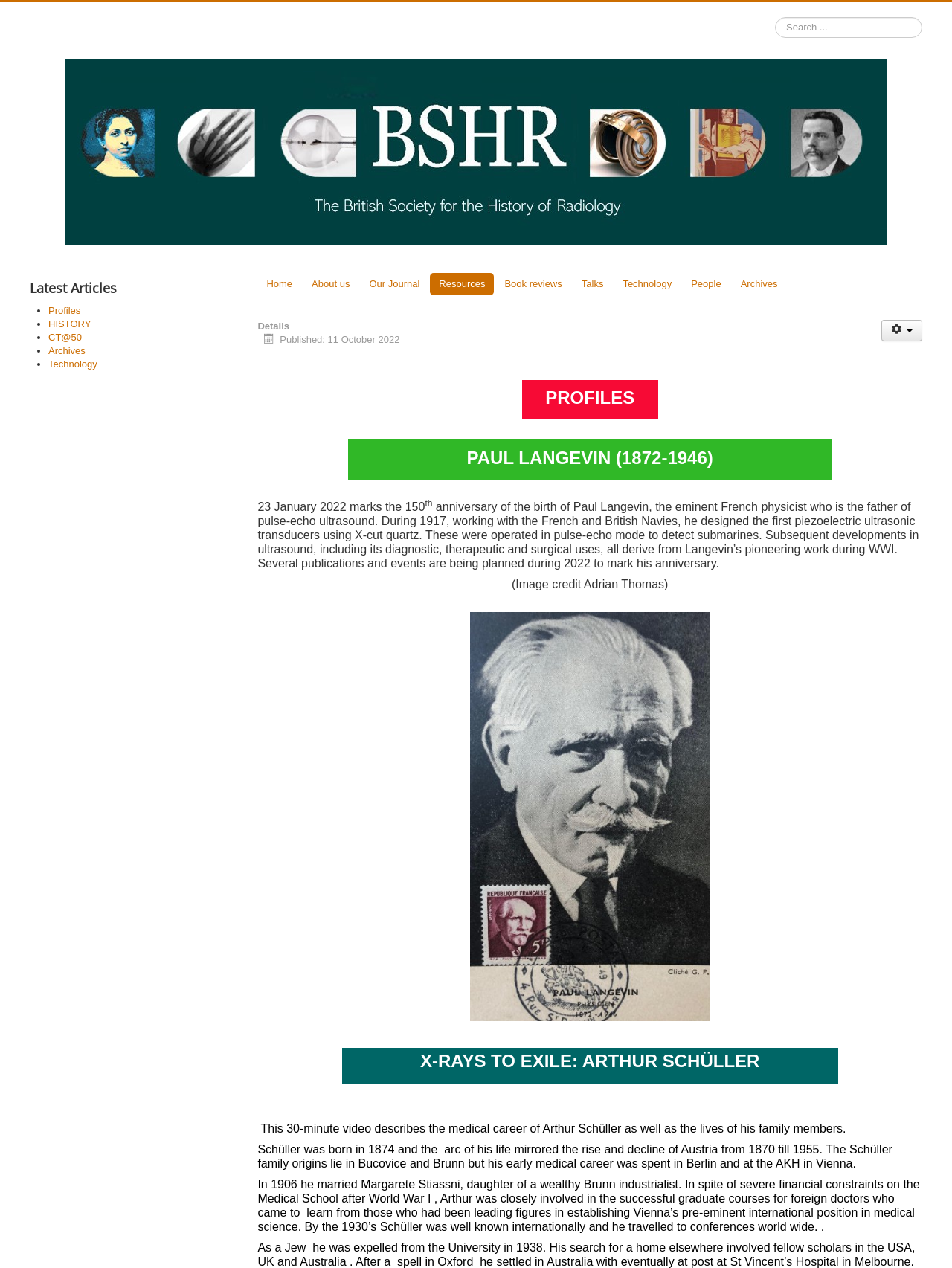Locate the bounding box coordinates of the segment that needs to be clicked to meet this instruction: "Read about Profiles".

[0.051, 0.24, 0.085, 0.249]